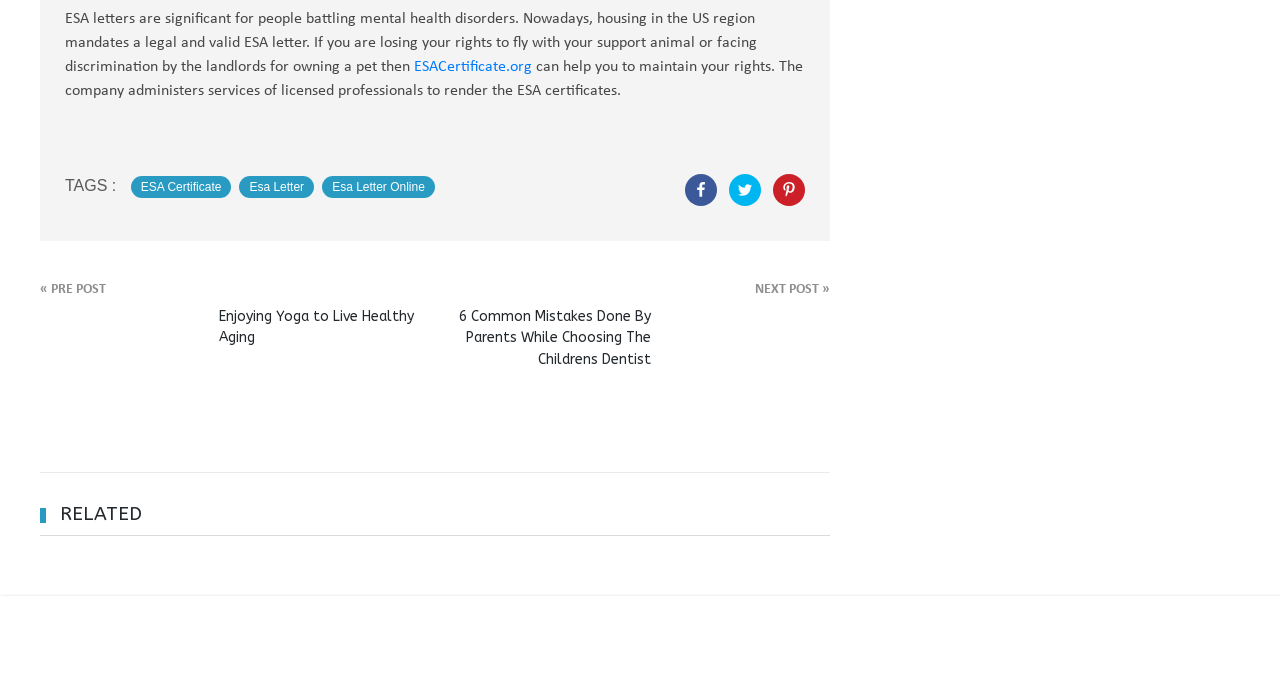Locate the bounding box coordinates of the clickable element to fulfill the following instruction: "Read the article about Enjoying yoga". Provide the coordinates as four float numbers between 0 and 1 in the format [left, top, right, bottom].

[0.171, 0.438, 0.338, 0.5]